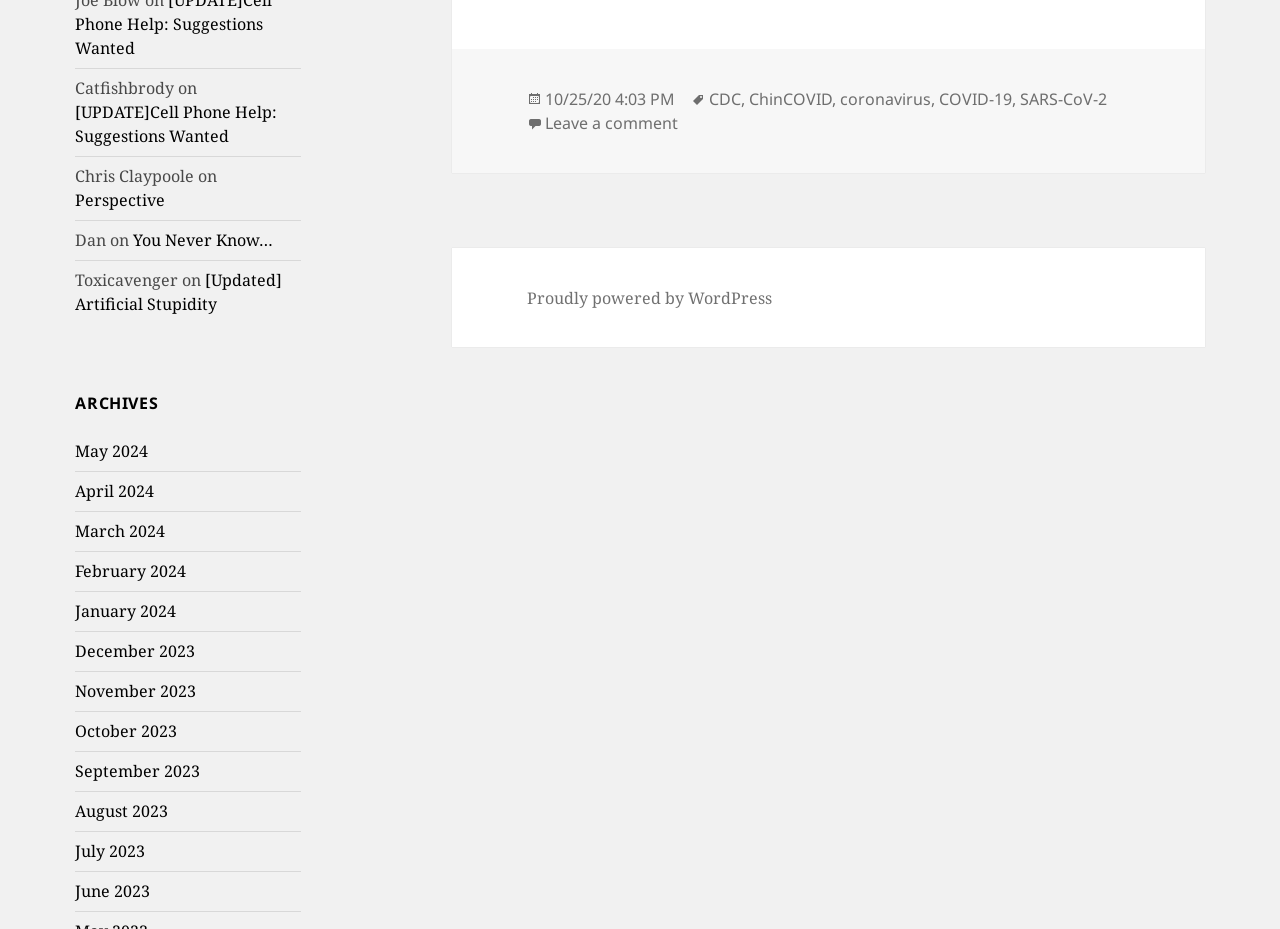Please identify the bounding box coordinates of the element that needs to be clicked to perform the following instruction: "Visit the website powered by WordPress".

[0.412, 0.309, 0.603, 0.333]